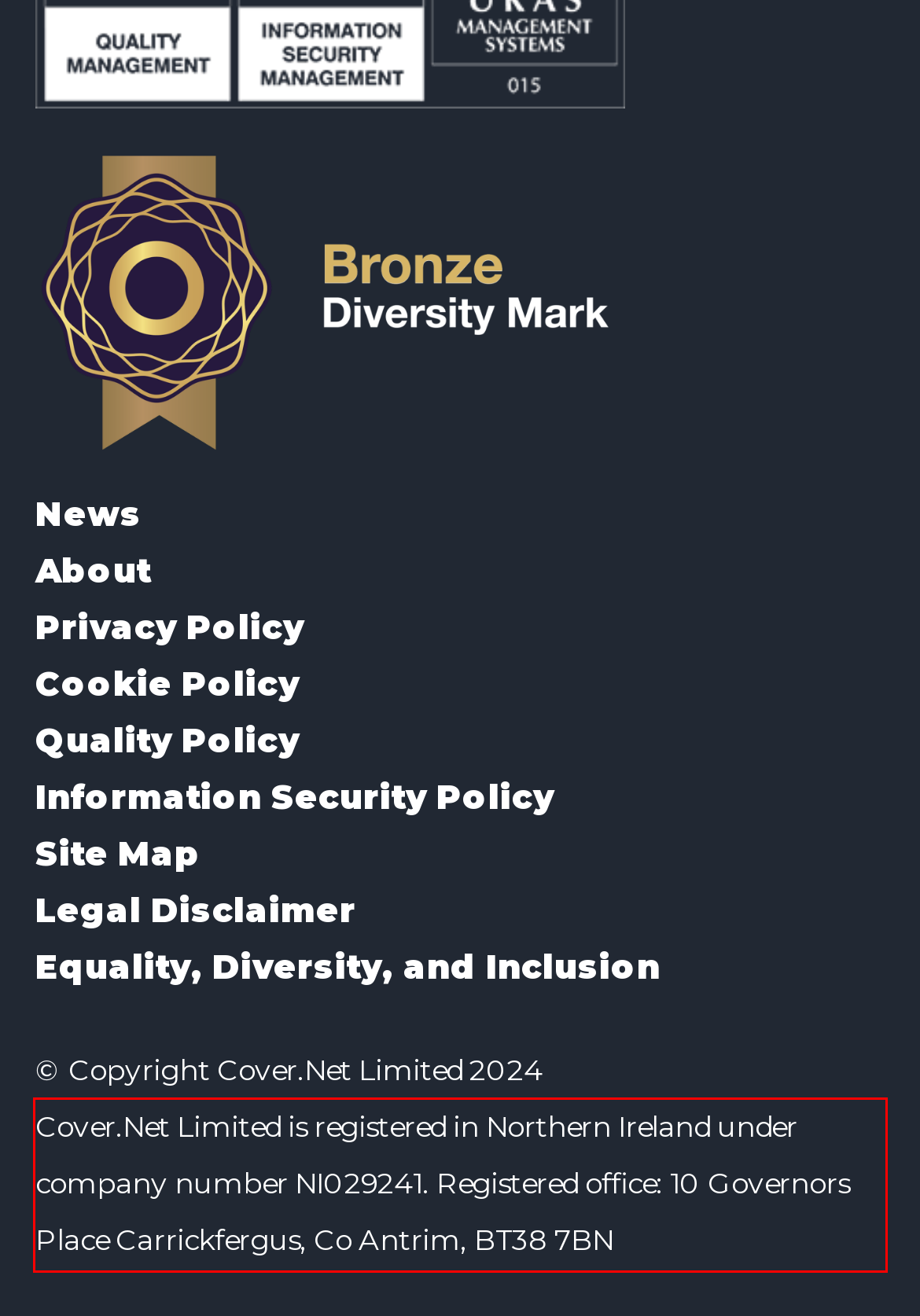Identify the text inside the red bounding box in the provided webpage screenshot and transcribe it.

Cover.Net Limited is registered in Northern Ireland under company number NI029241. Registered office: 10 Governors Place Carrickfergus, Co Antrim, BT38 7BN